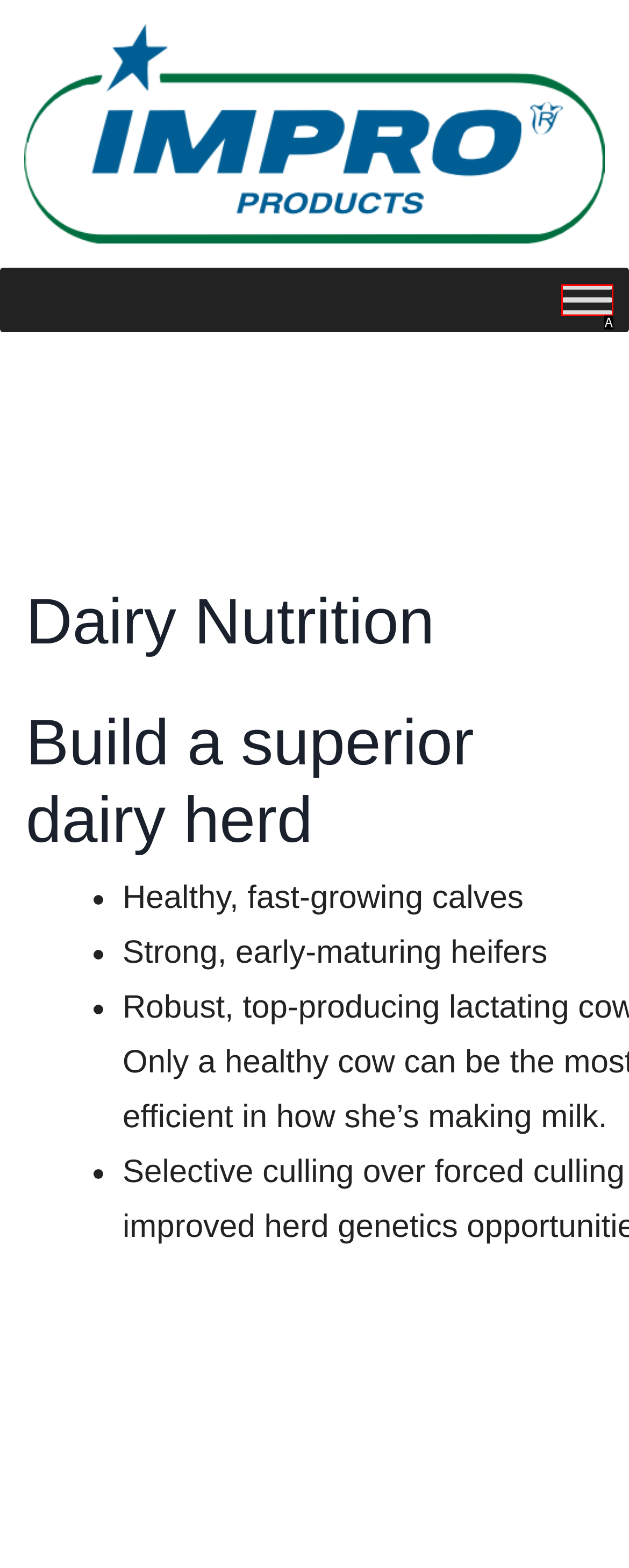Which UI element matches this description: aria-label="Toggle Menu"?
Reply with the letter of the correct option directly.

A